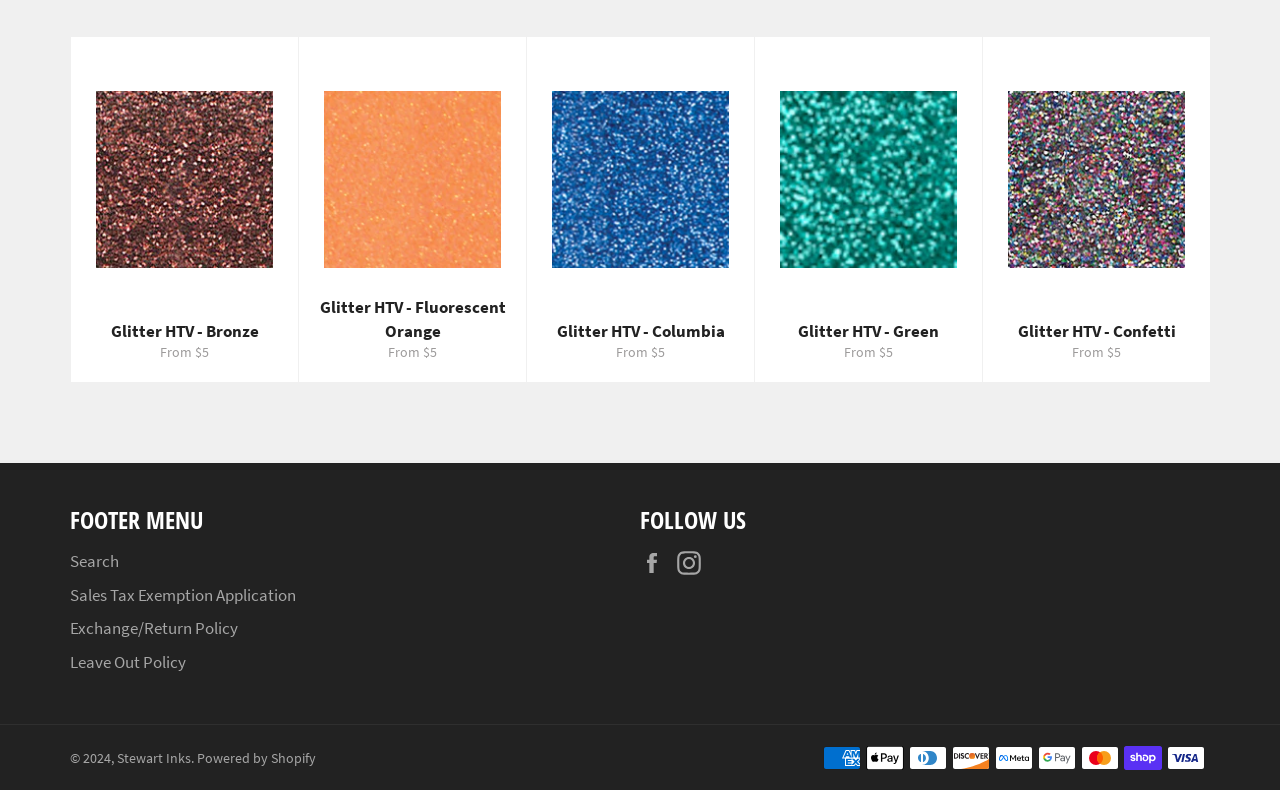What social media platforms can users follow?
From the image, respond using a single word or phrase.

Facebook and Instagram